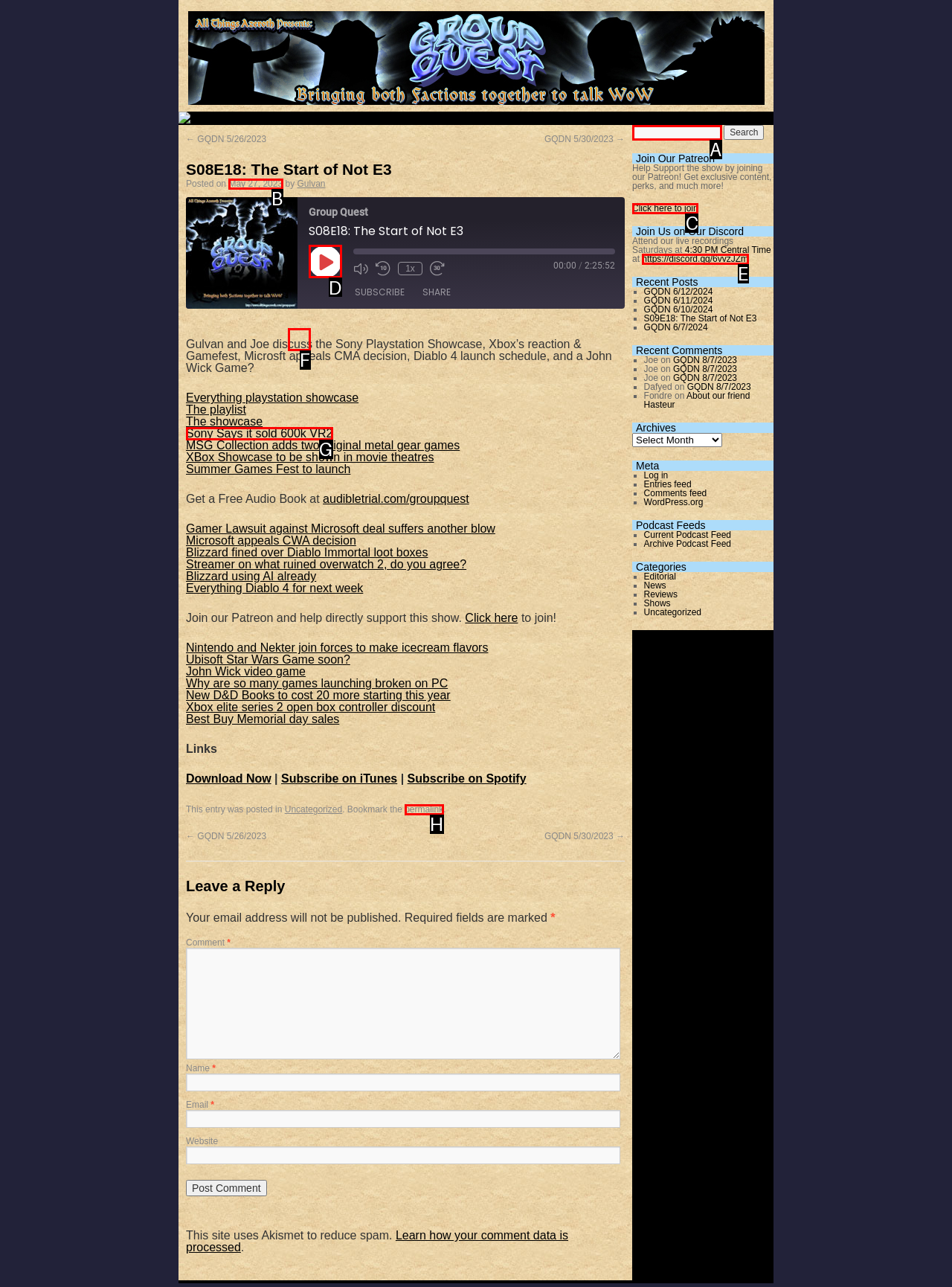Identify the HTML element that best matches the description: Play Episode. Provide your answer by selecting the corresponding letter from the given options.

D